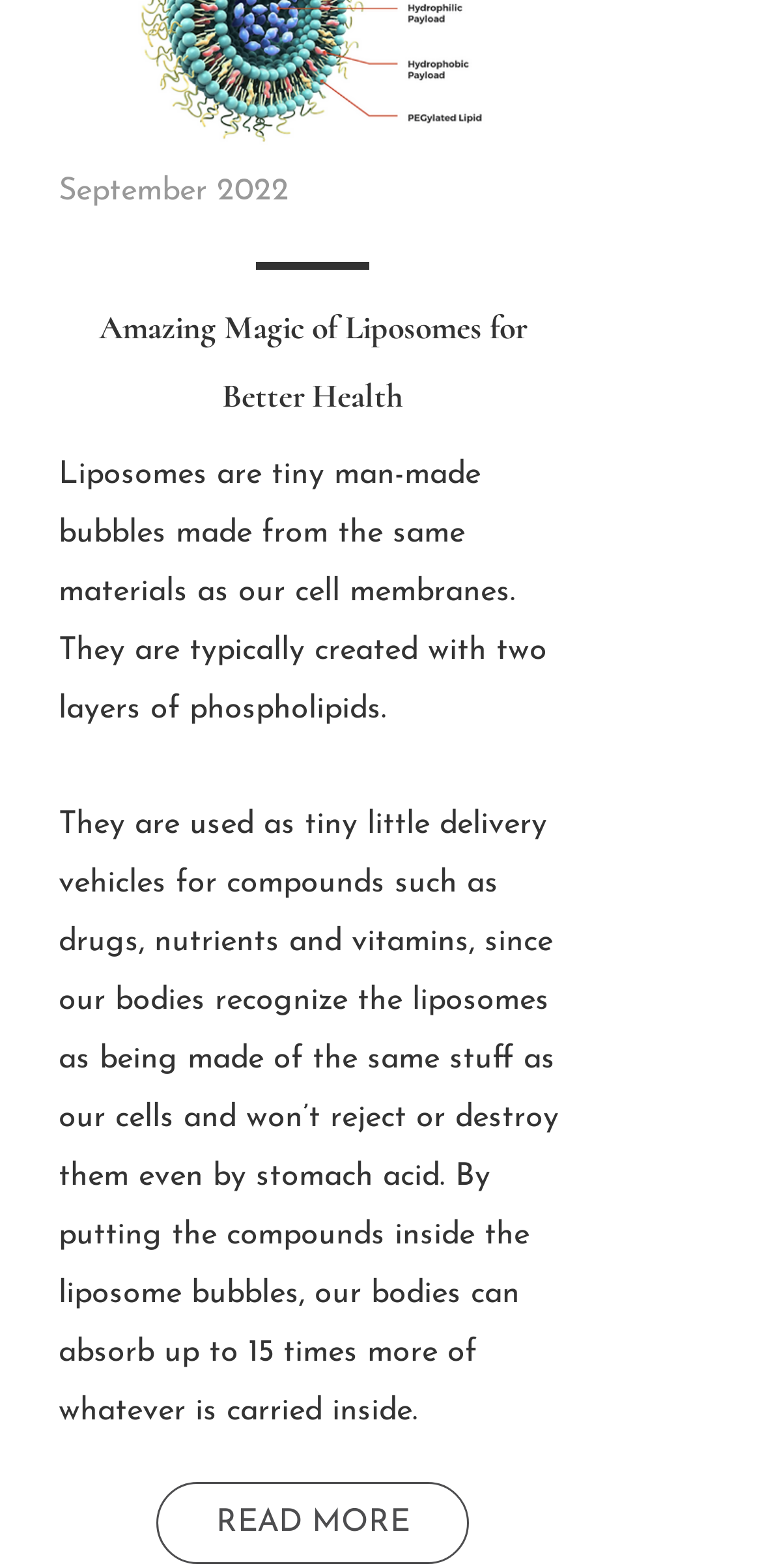Using the provided element description: "Skip to content", identify the bounding box coordinates. The coordinates should be four floats between 0 and 1 in the order [left, top, right, bottom].

None